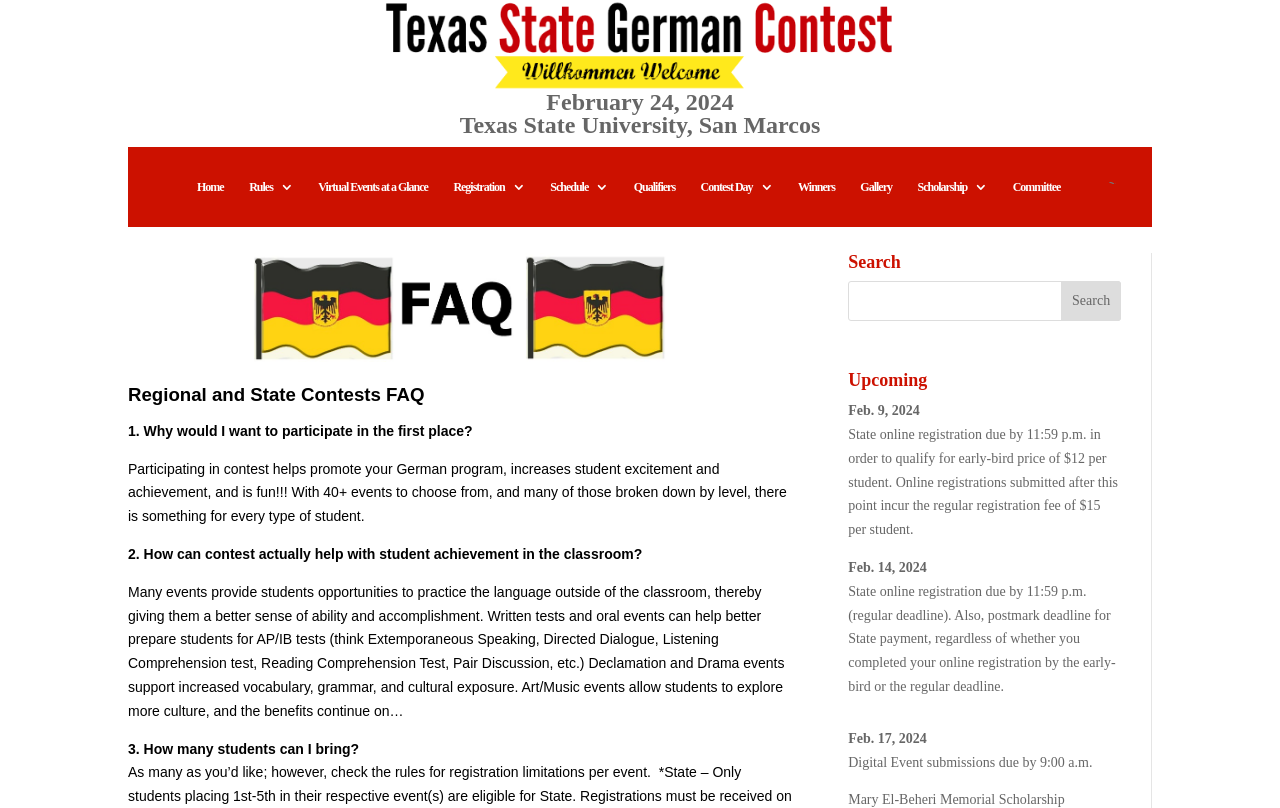Please locate and generate the primary heading on this webpage.

Regional and State Contests FAQ